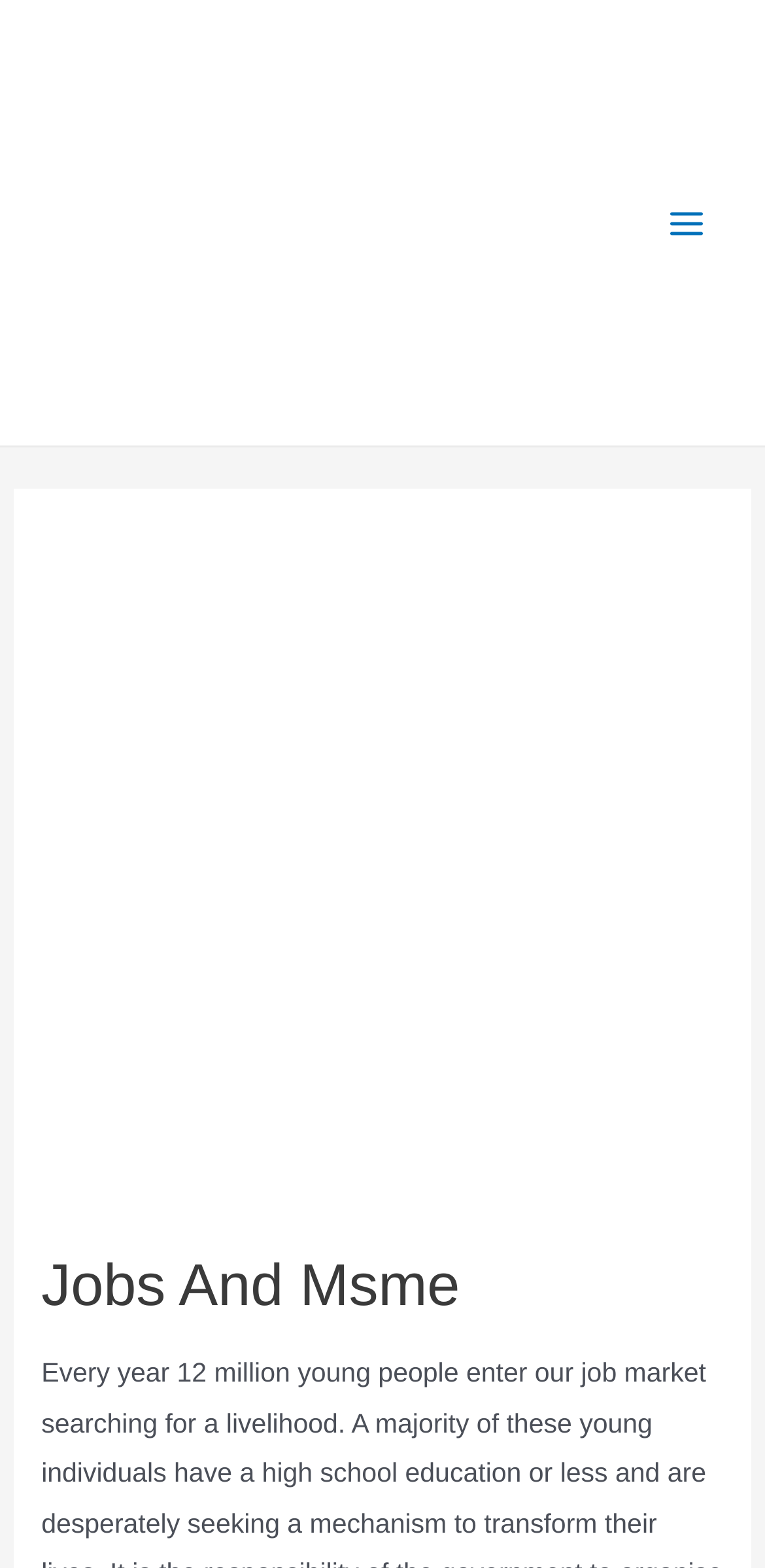Answer succinctly with a single word or phrase:
How many images are on the webpage?

3